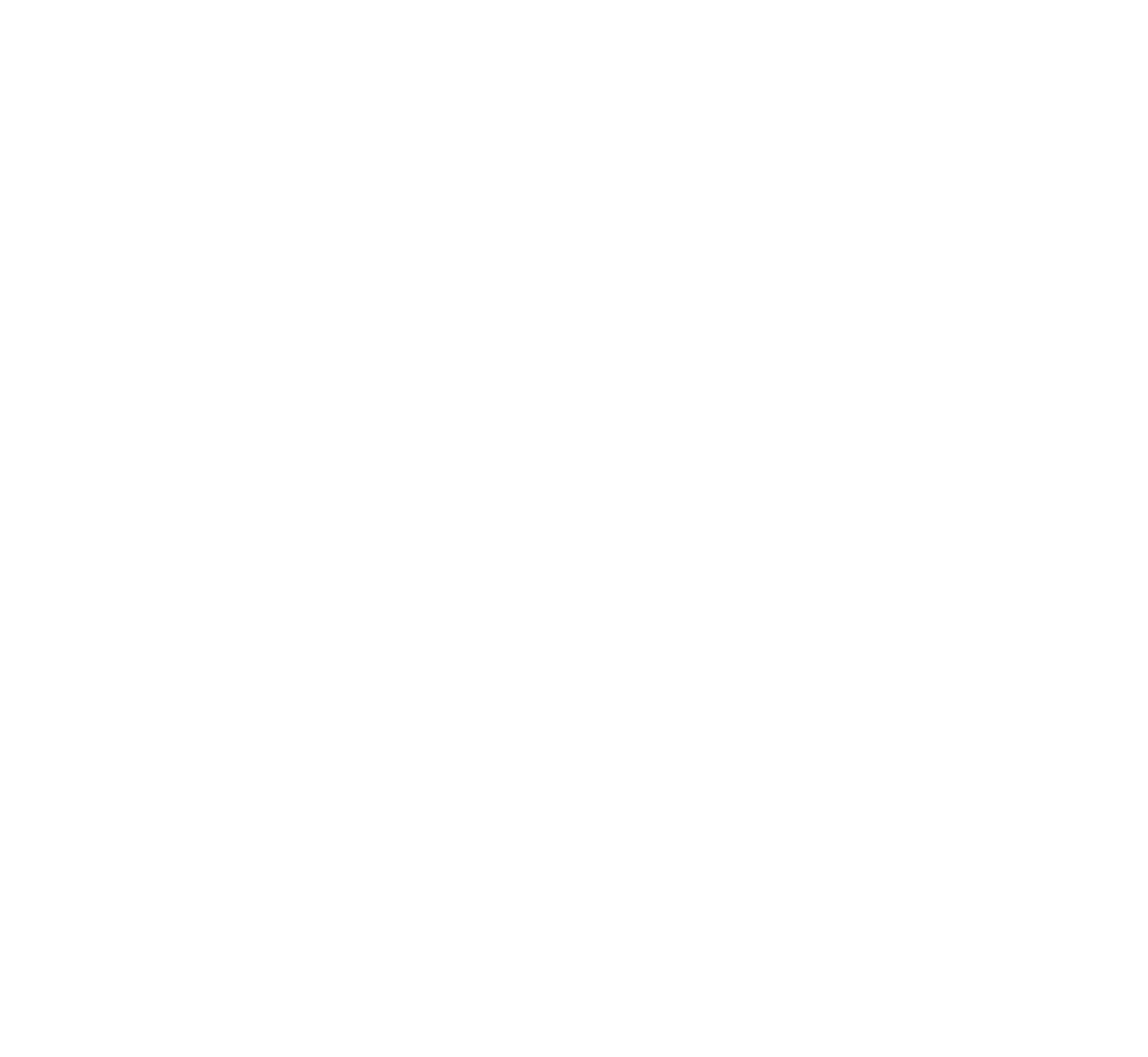Find the bounding box coordinates of the element to click in order to complete this instruction: "Read the article about highly sensitive people". The bounding box coordinates must be four float numbers between 0 and 1, denoted as [left, top, right, bottom].

[0.401, 0.892, 0.538, 0.905]